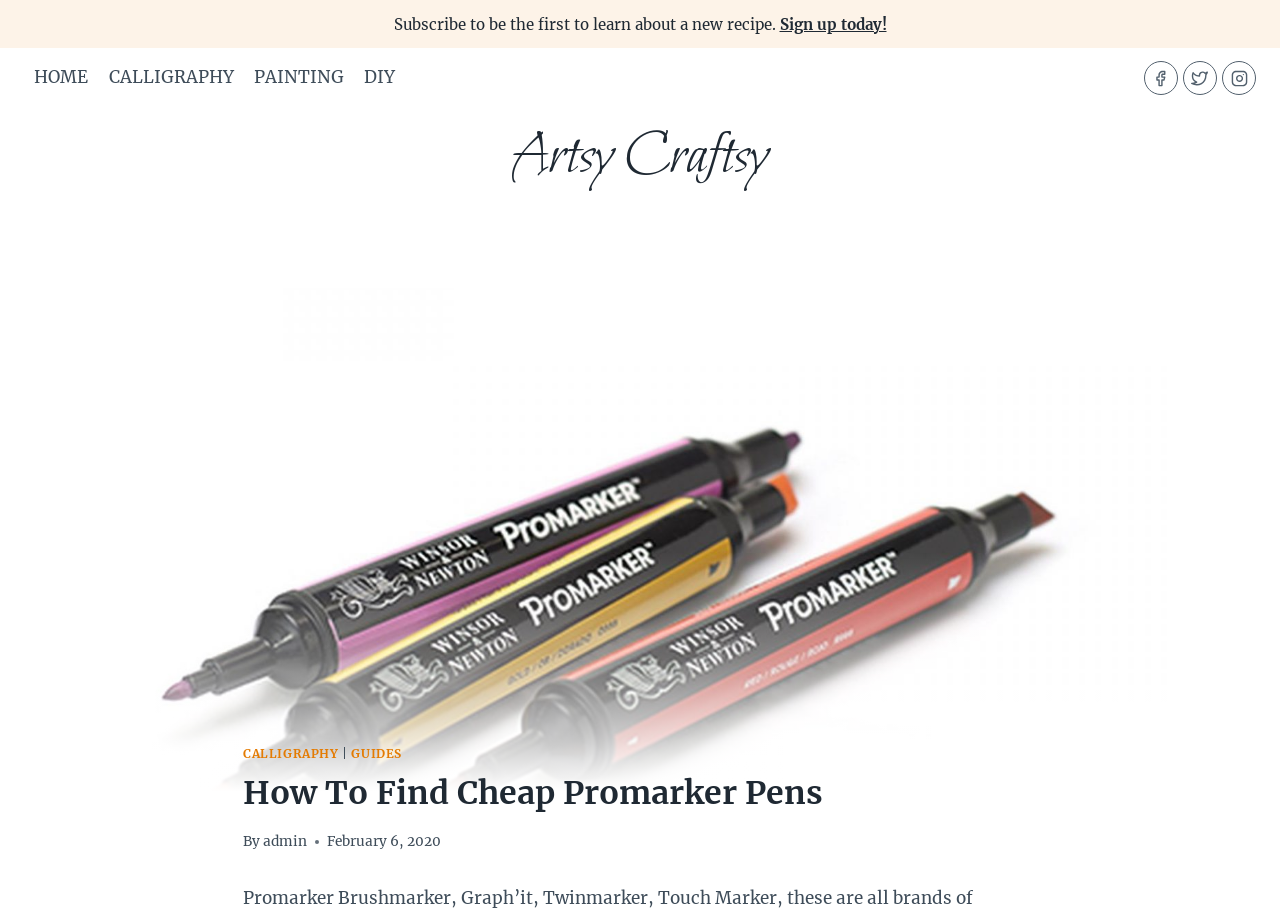What social media platforms are available?
Please interpret the details in the image and answer the question thoroughly.

I found the social media links at the top right corner of the webpage, which are Facebook, Twitter, and Instagram, each with its corresponding image icon.